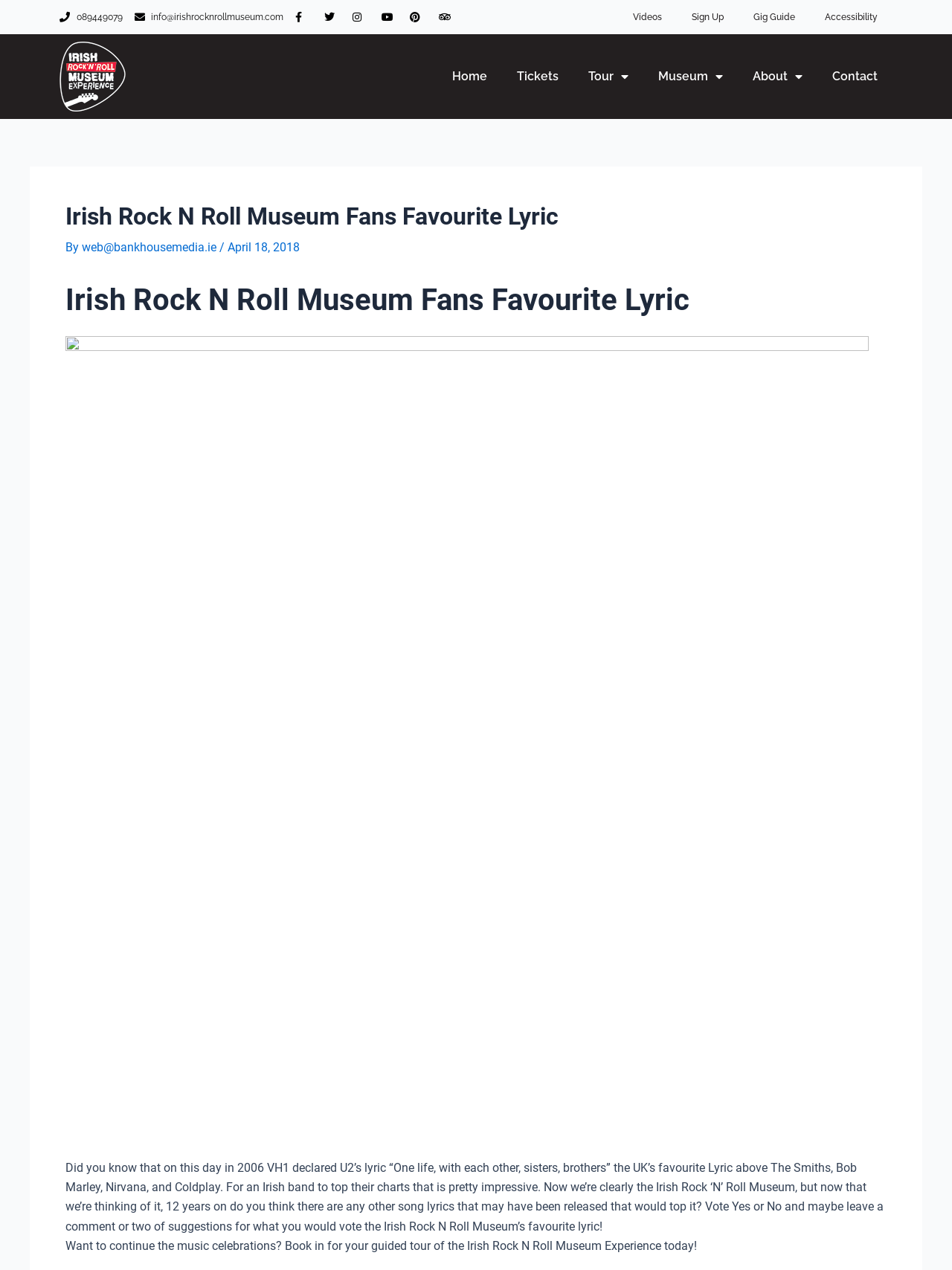What is the purpose of the textbox at the bottom of the page?
Utilize the information in the image to give a detailed answer to the question.

The textbox at the bottom of the page has an autocomplete feature and is not required, suggesting it is intended for users to input text. The surrounding context, including the question about favorite lyrics, implies that the textbox is for leaving a comment or suggestion.